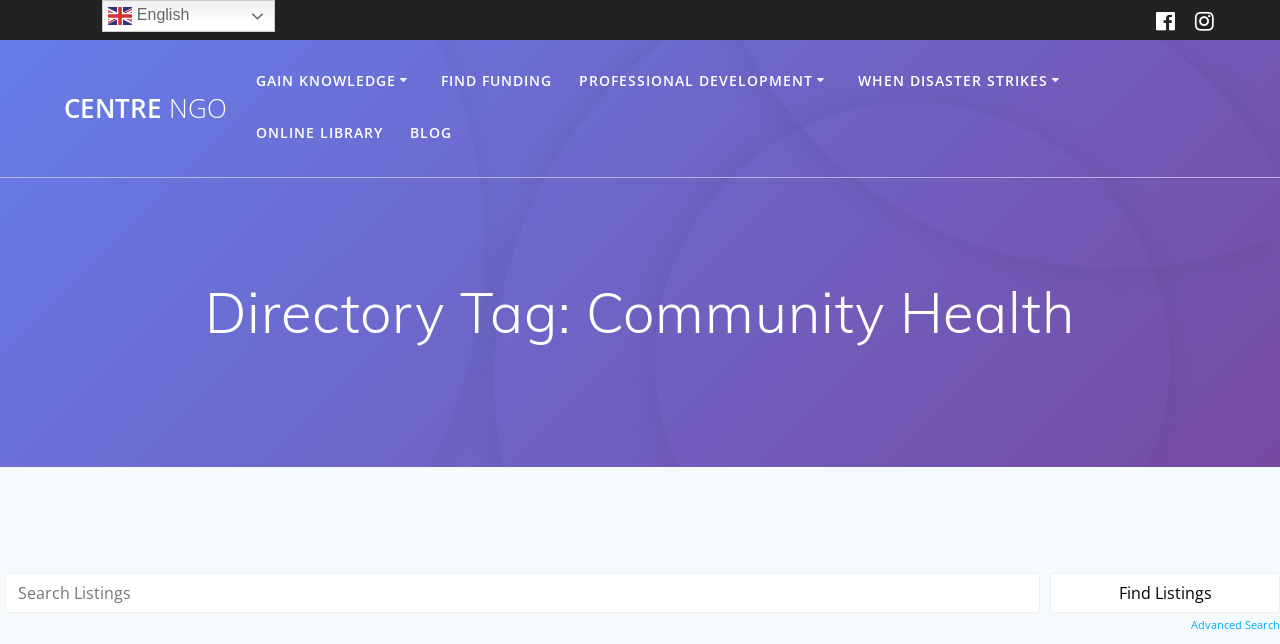Give a one-word or one-phrase response to the question: 
What is the topic of the 'Emerging Trends On Social Innovation' link?

Social Innovation